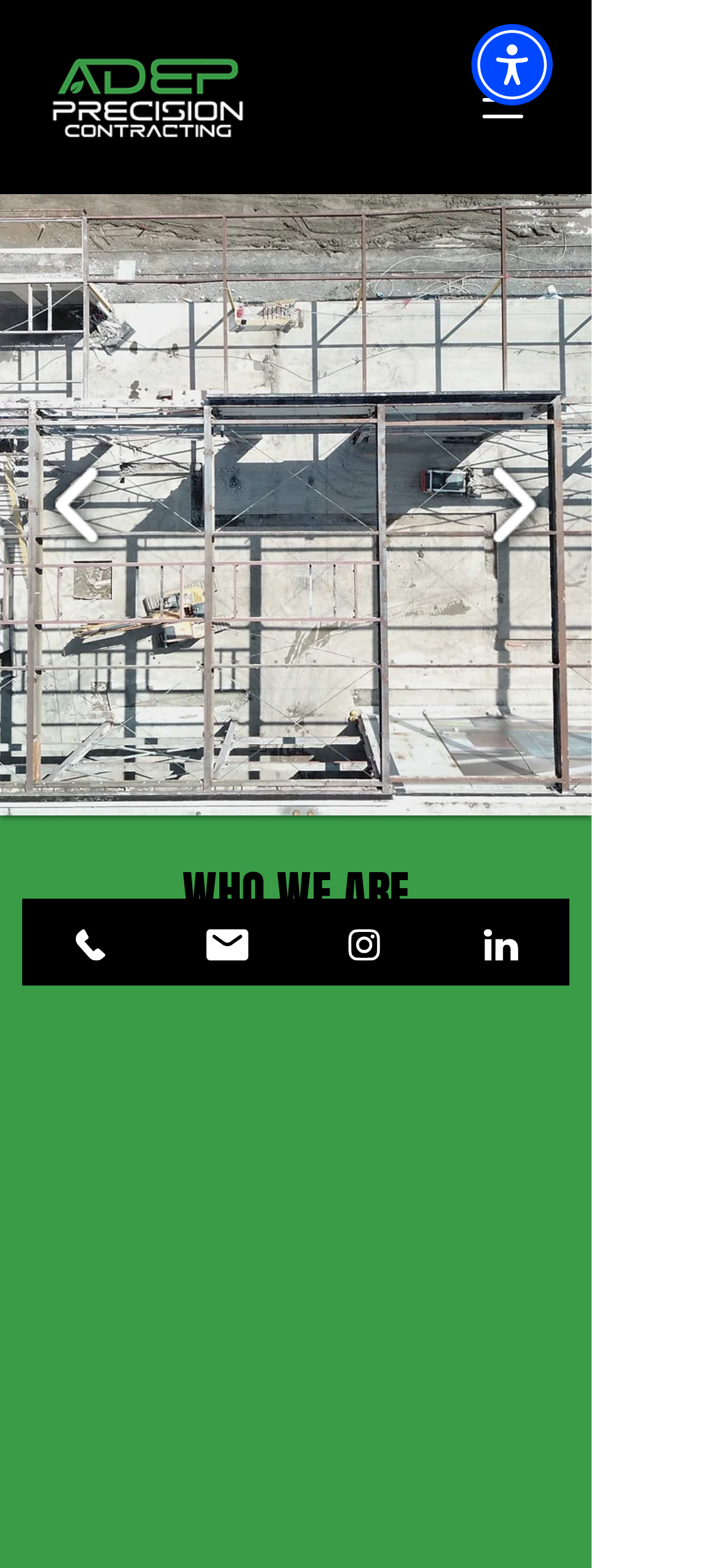What is the text of the first list marker?
Refer to the image and provide a concise answer in one word or phrase.

•